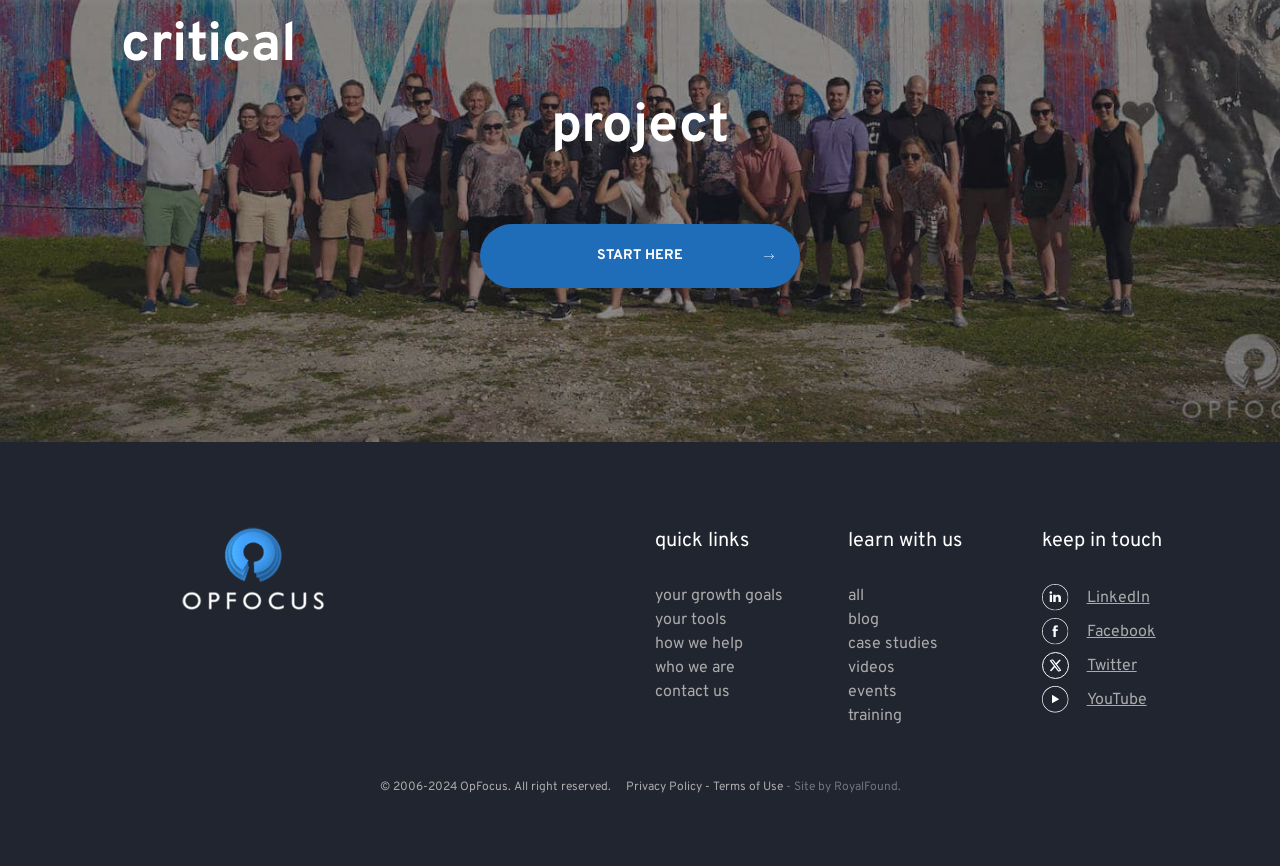Please pinpoint the bounding box coordinates for the region I should click to adhere to this instruction: "learn from case studies".

[0.663, 0.732, 0.733, 0.755]